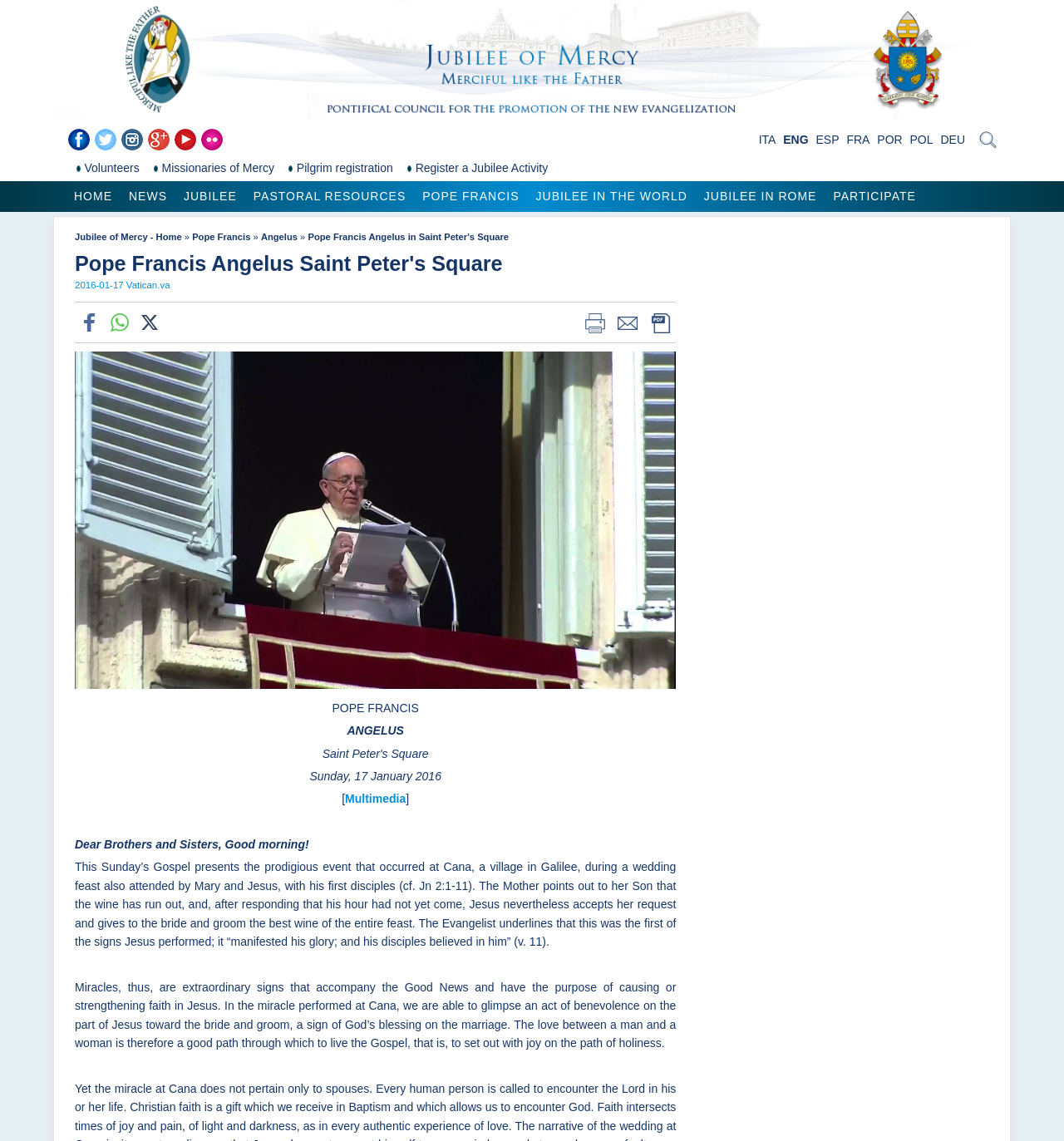Pinpoint the bounding box coordinates of the element you need to click to execute the following instruction: "Go to Nation page". The bounding box should be represented by four float numbers between 0 and 1, in the format [left, top, right, bottom].

None